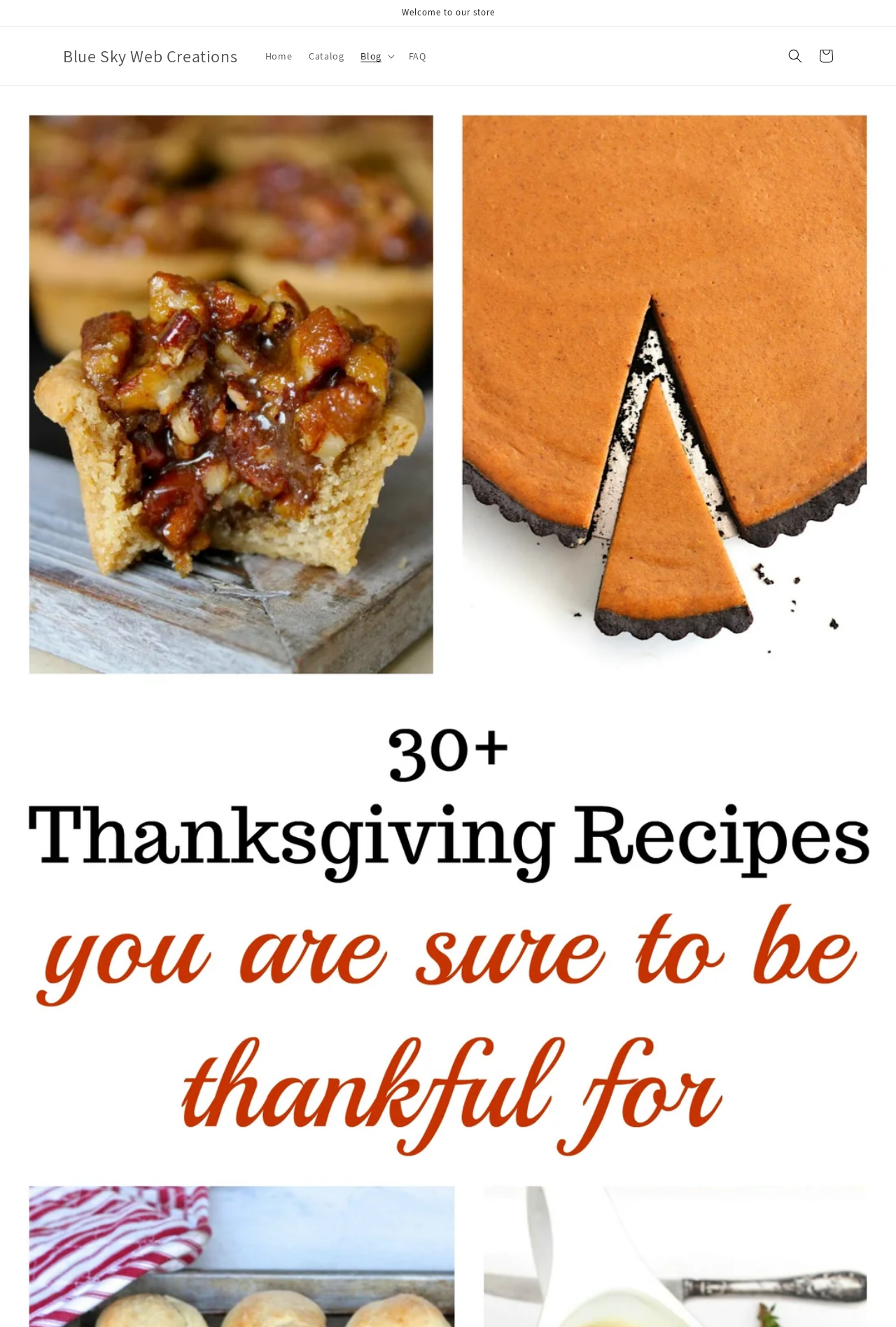What is the purpose of the button with the text 'Search'?
Kindly answer the question with as much detail as you can.

I inferred the purpose of the button with the text 'Search' by looking at its properties, which indicate that it has a popup dialog, suggesting that it opens a search dialog when clicked.